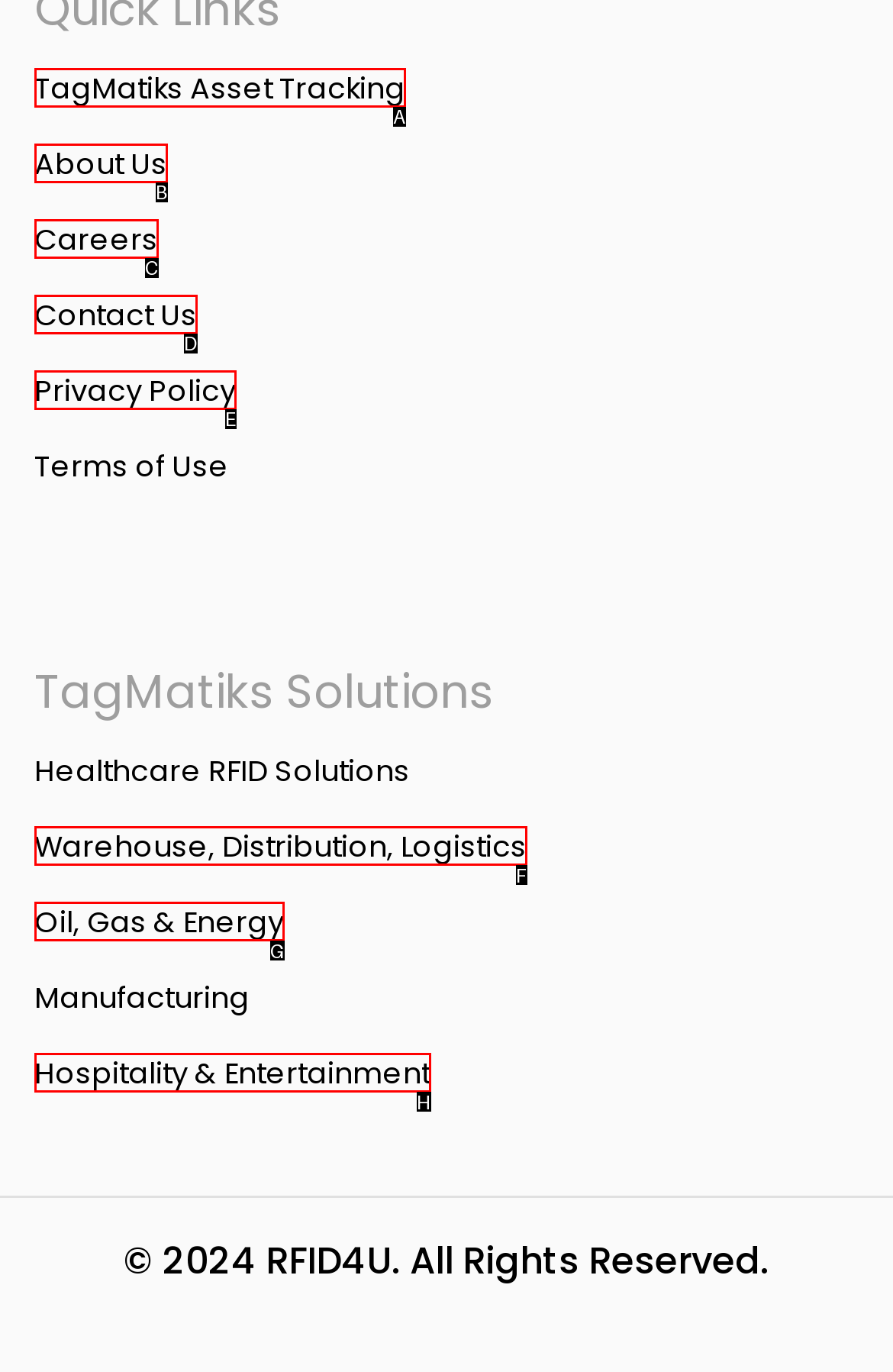Choose the option that best matches the description: English
Indicate the letter of the matching option directly.

None